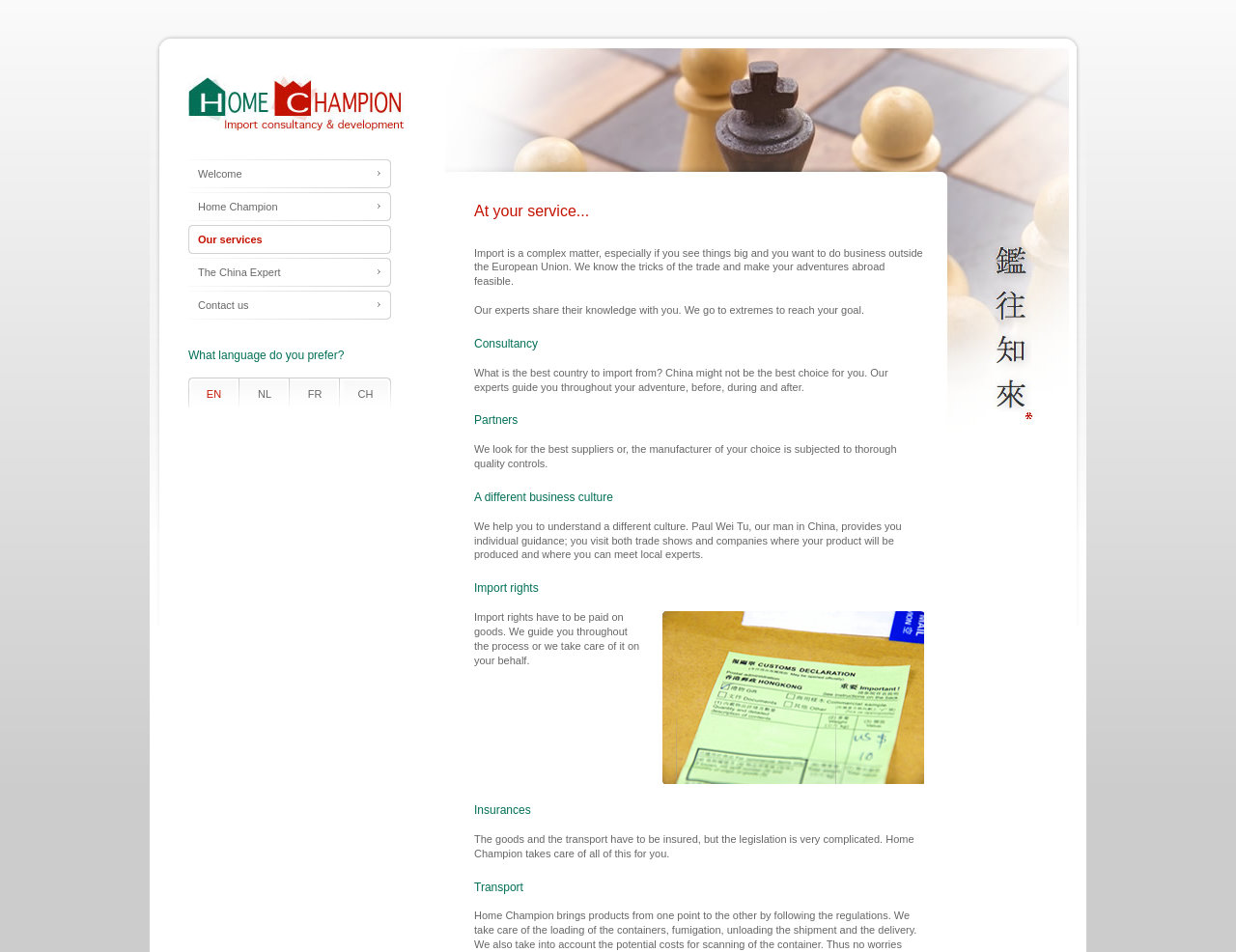Using a single word or phrase, answer the following question: 
What is the purpose of insurances in Home Champion's services?

Protecting goods and transport